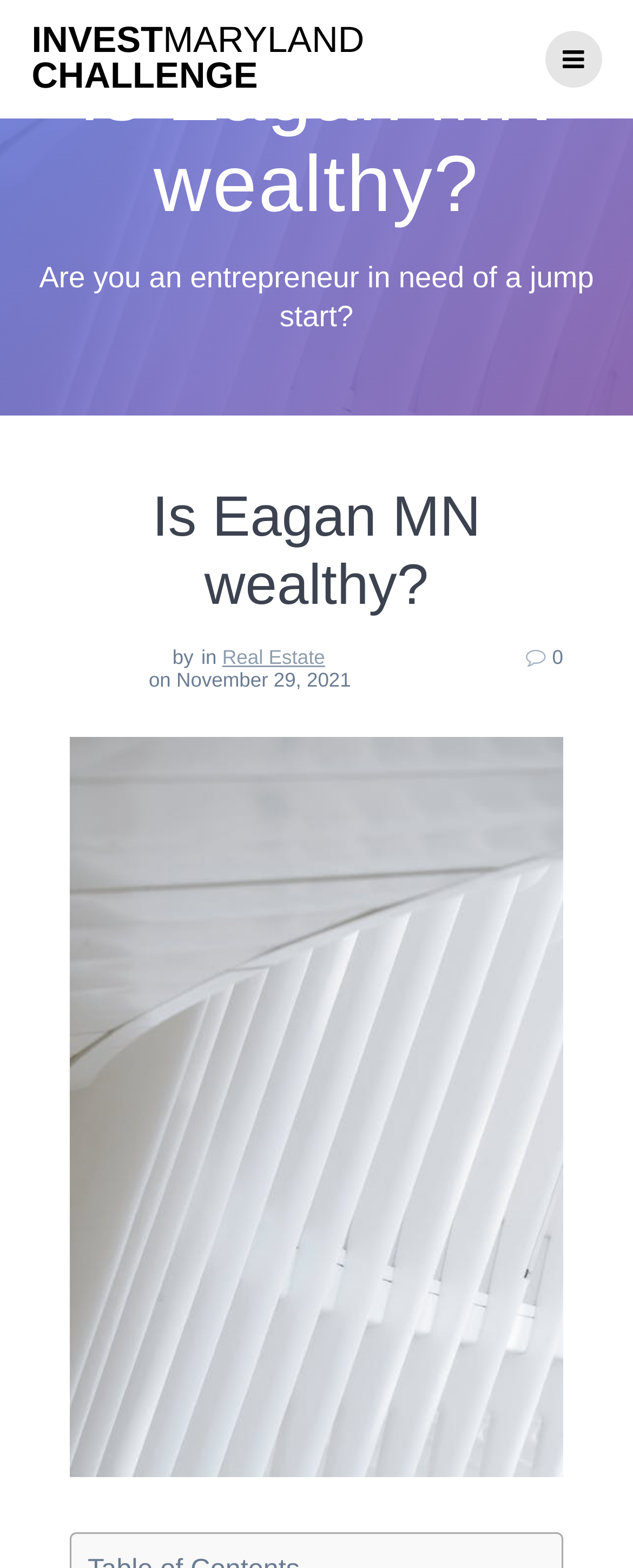Please provide a detailed answer to the question below based on the screenshot: 
When was the article published?

The publication date of the article is obtained from the StaticText element with the text 'on November 29, 2021' which appears below the author information.